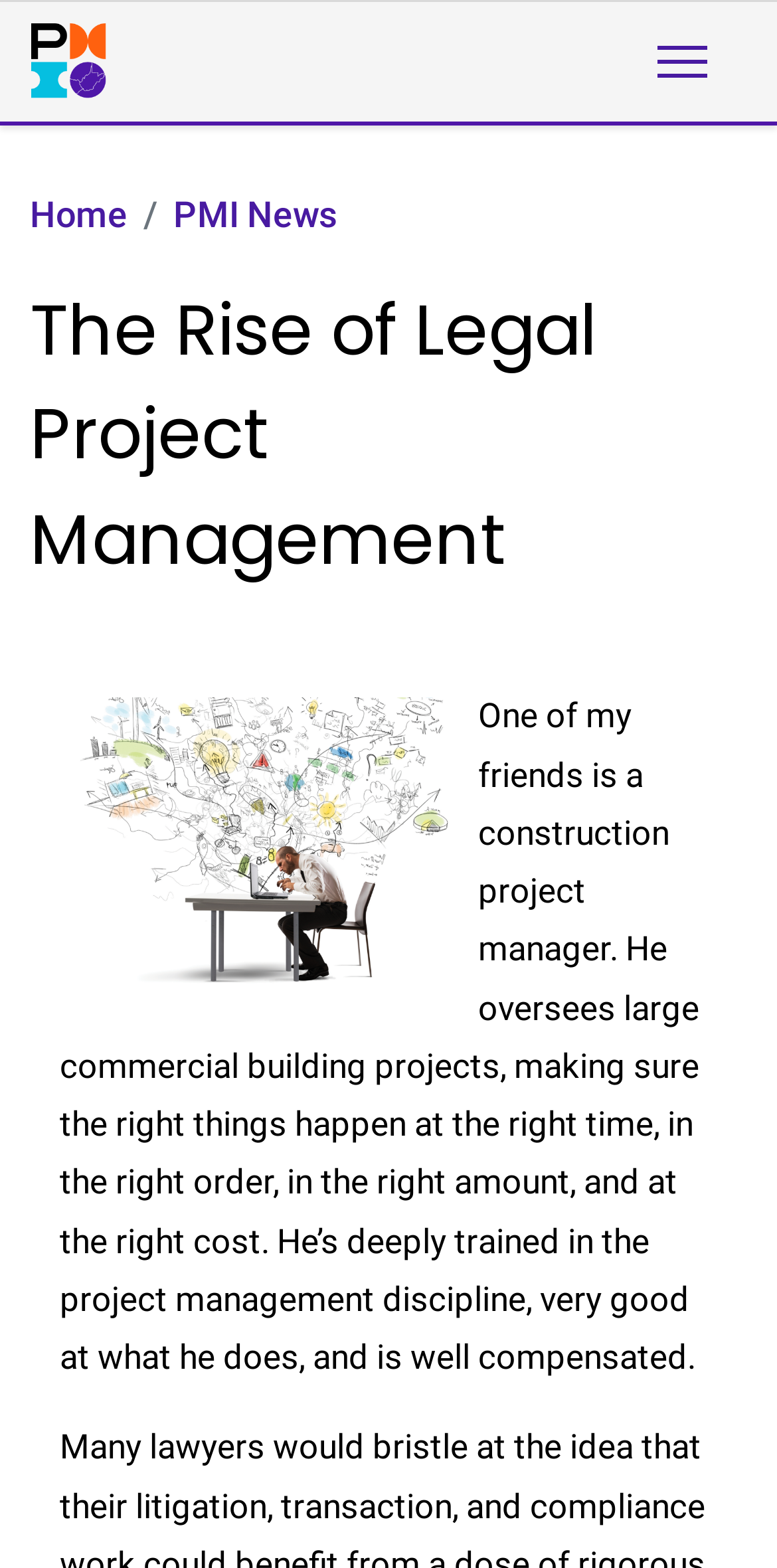What is the profession of the friend mentioned in the article?
Give a detailed response to the question by analyzing the screenshot.

I found the answer by reading the static text element which describes the friend's profession as a construction project manager.